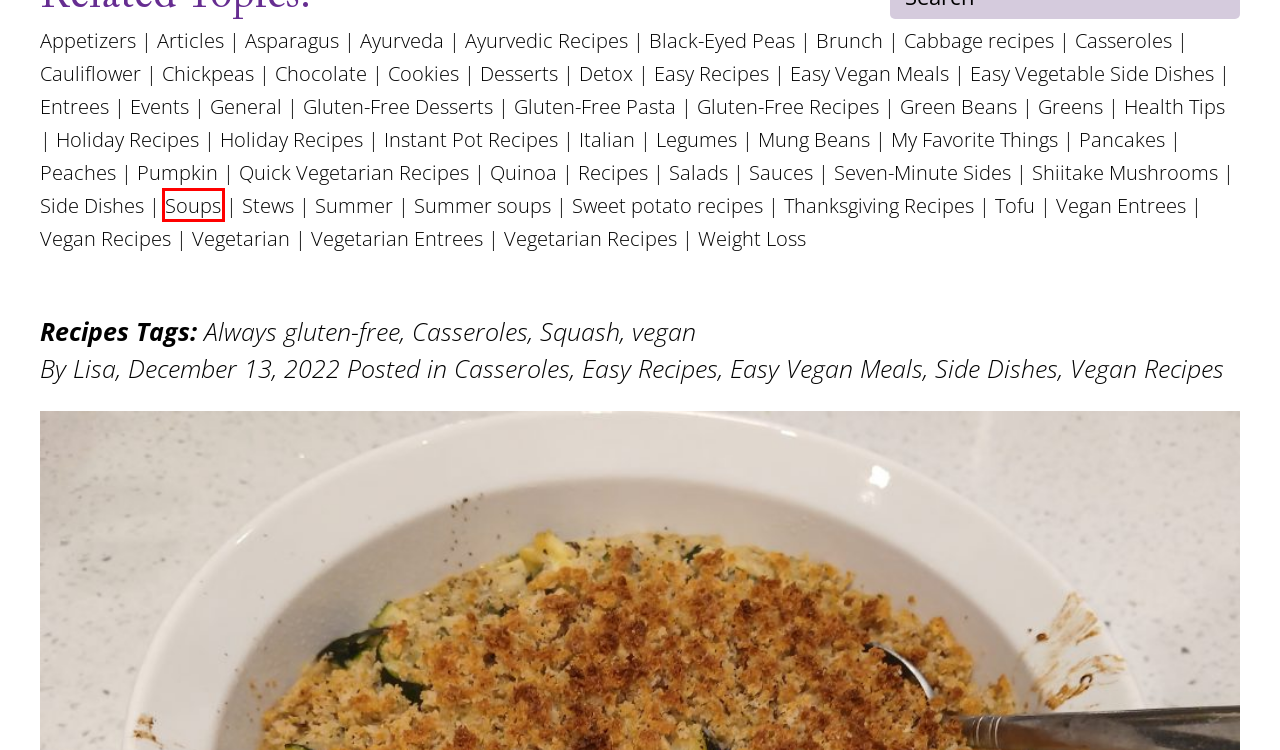Consider the screenshot of a webpage with a red bounding box around an element. Select the webpage description that best corresponds to the new page after clicking the element inside the red bounding box. Here are the candidates:
A. Mung Beans Archives - Sacred & Delicious
B. Gluten-Free Recipes Archives - Sacred & Delicious
C. Soups Archives - Sacred & Delicious
D. Legumes Archives - Sacred & Delicious
E. Ayurveda Archives - Sacred & Delicious
F. Holiday Recipes Archives - Sacred & Delicious
G. Chickpeas Archives - Sacred & Delicious
H. Detox Archives - Sacred & Delicious

C